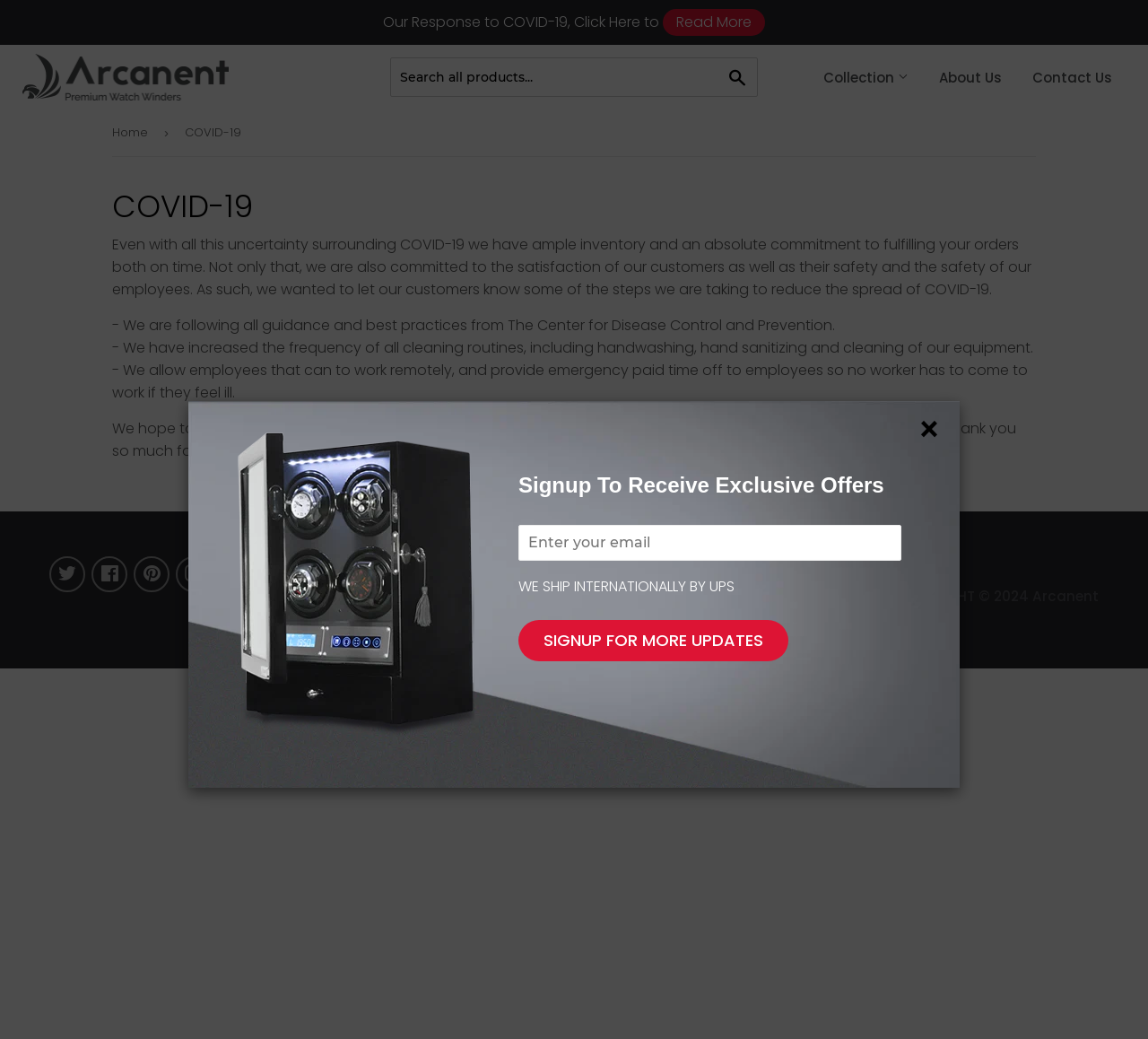Please identify the bounding box coordinates of the element on the webpage that should be clicked to follow this instruction: "Read more about COVID-19 response". The bounding box coordinates should be given as four float numbers between 0 and 1, formatted as [left, top, right, bottom].

[0.577, 0.009, 0.666, 0.034]